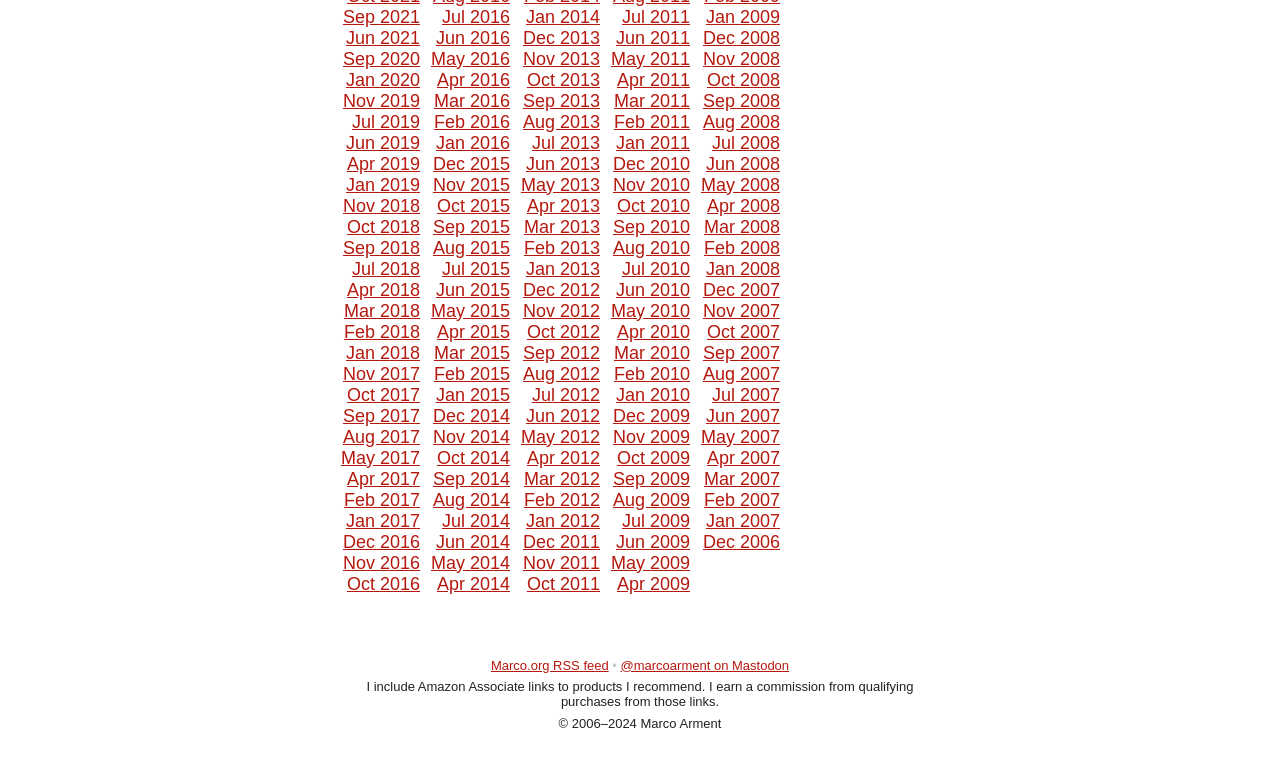Carefully observe the image and respond to the question with a detailed answer:
Are the links organized in chronological order?

By examining the links on the webpage, I found that they are organized in chronological order, with the most recent links appearing at the top and the oldest links appearing at the bottom.